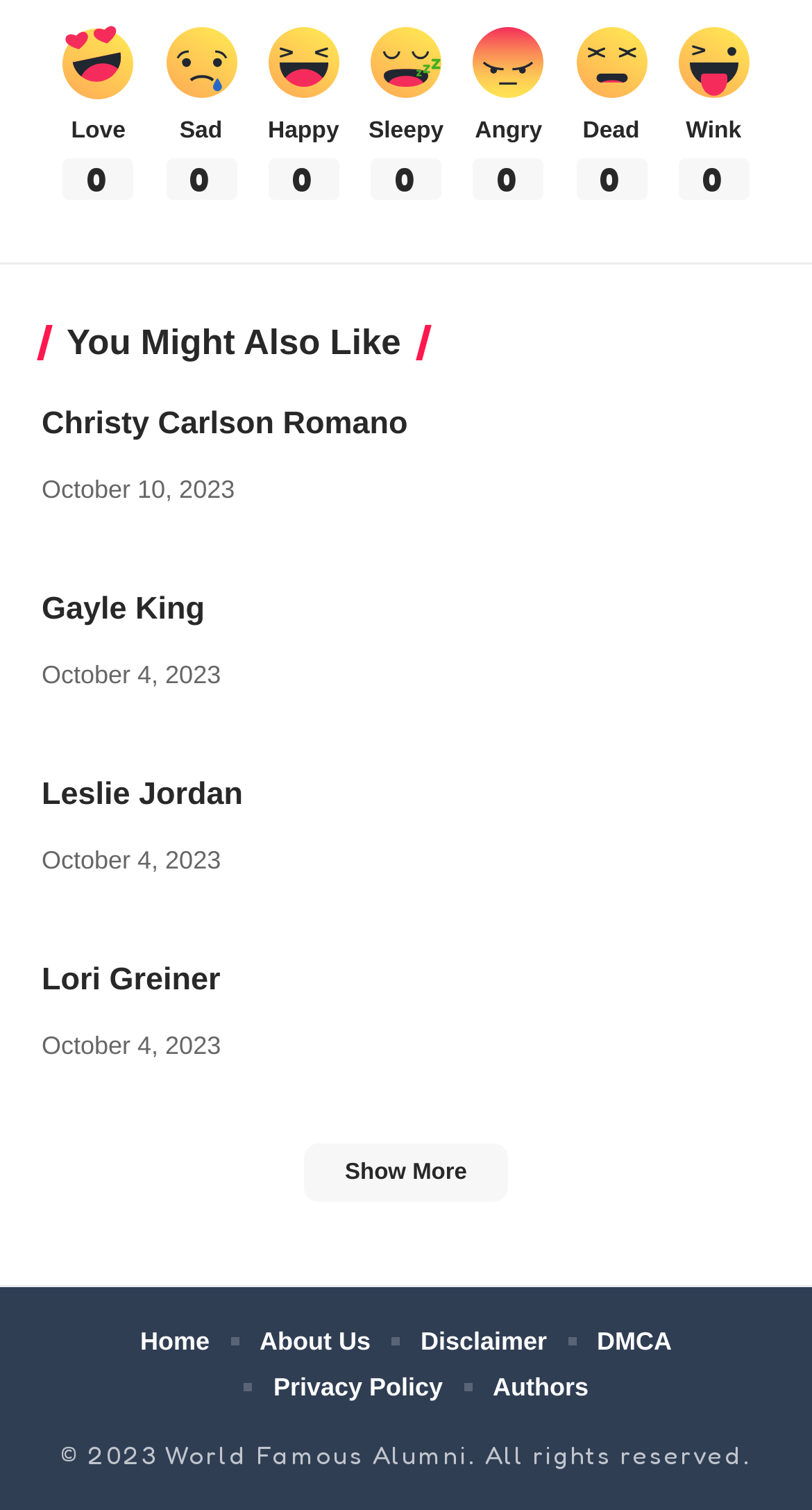Determine the bounding box for the described HTML element: "Authors". Ensure the coordinates are four float numbers between 0 and 1 in the format [left, top, right, bottom].

[0.607, 0.904, 0.725, 0.934]